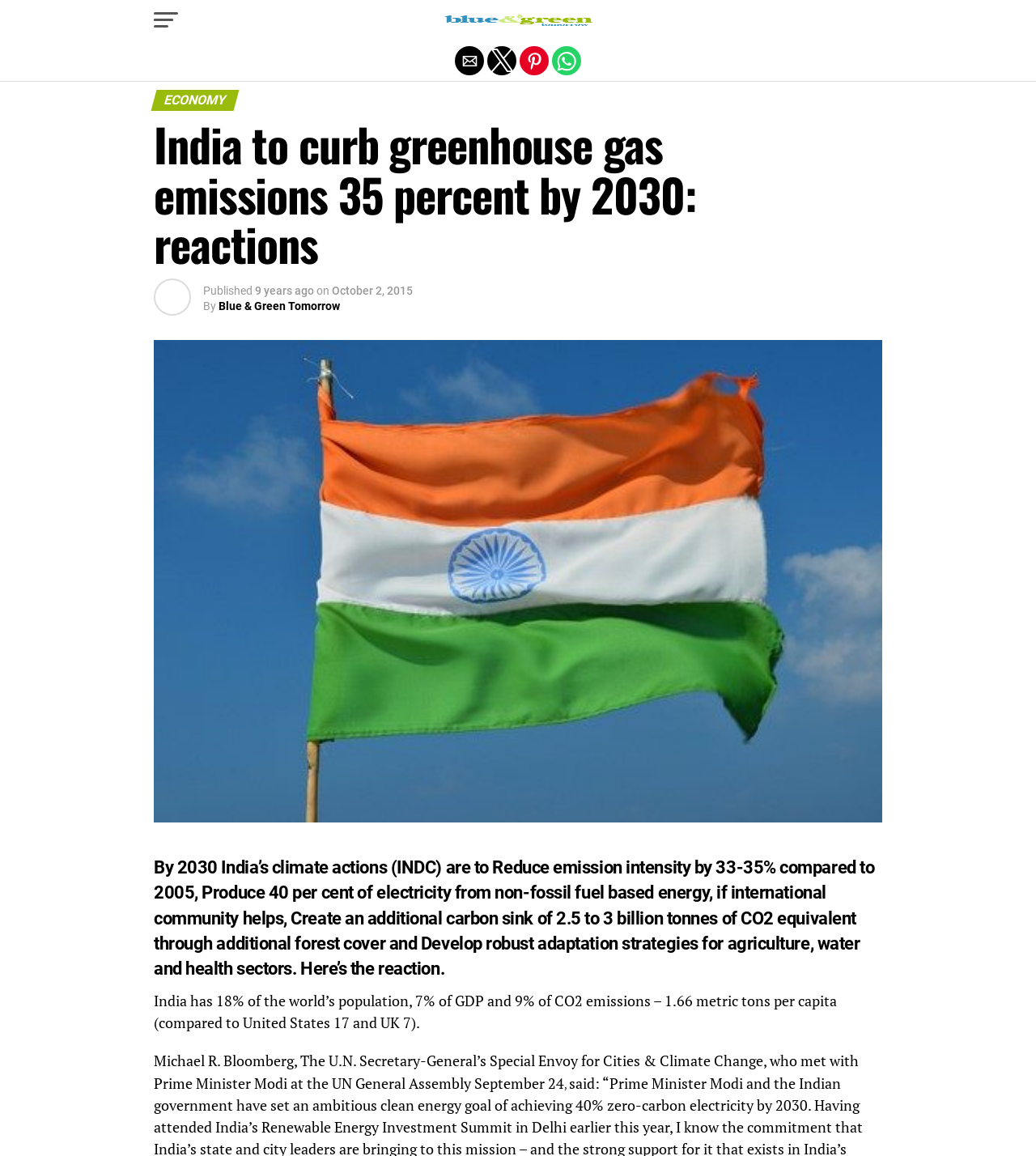Who met with Prime Minister Modi at the UN General Assembly?
Please provide a detailed answer to the question.

The text 'Michael R. Bloomberg, The U.N. Secretary-General’s Special Envoy for Cities & Climate Change, who met with Prime Minister Modi at the UN General Assembly September 24' indicates that Michael R. Bloomberg met with Prime Minister Modi at the UN General Assembly.